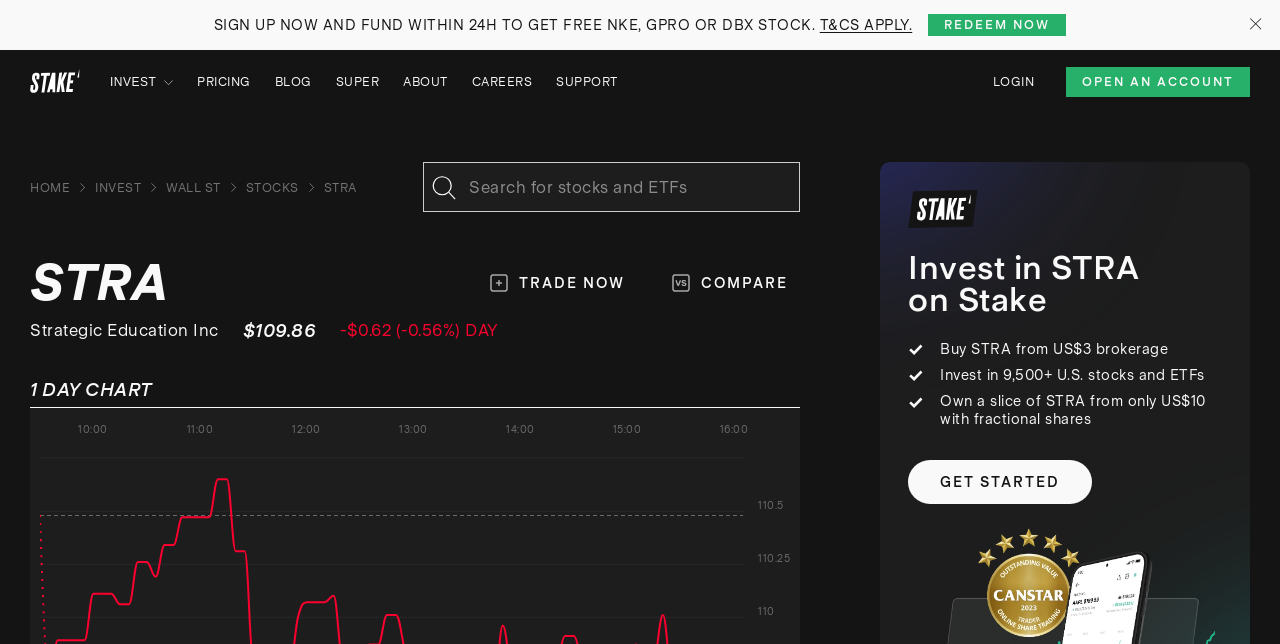What is the current price of STRA?
Please answer the question with a detailed response using the information from the screenshot.

The current price of STRA can be found in the section that displays the stock information, where it is written as '$109.86'.